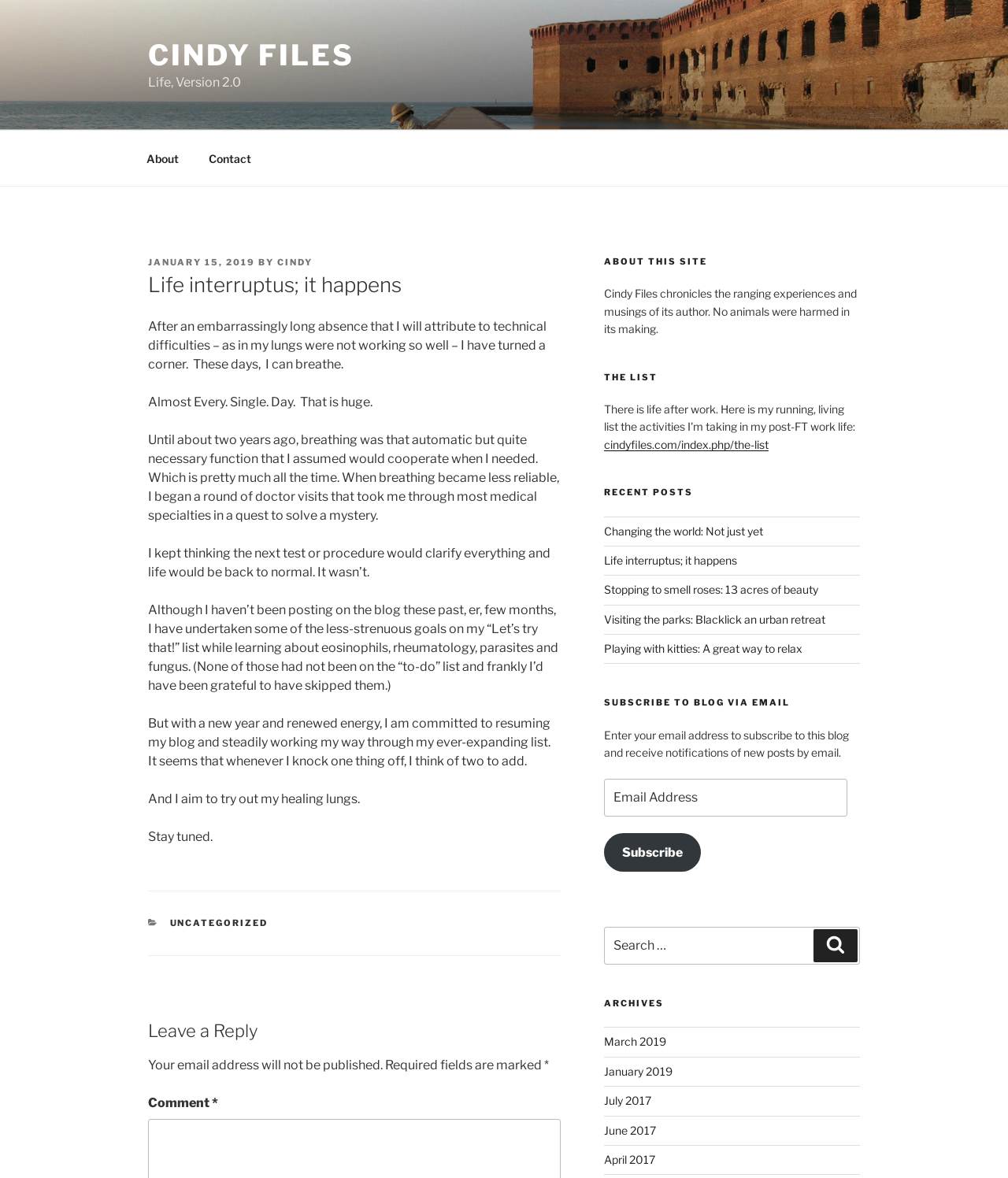Extract the bounding box coordinates for the UI element described by the text: "Life interruptus; it happens". The coordinates should be in the form of [left, top, right, bottom] with values between 0 and 1.

[0.599, 0.47, 0.731, 0.481]